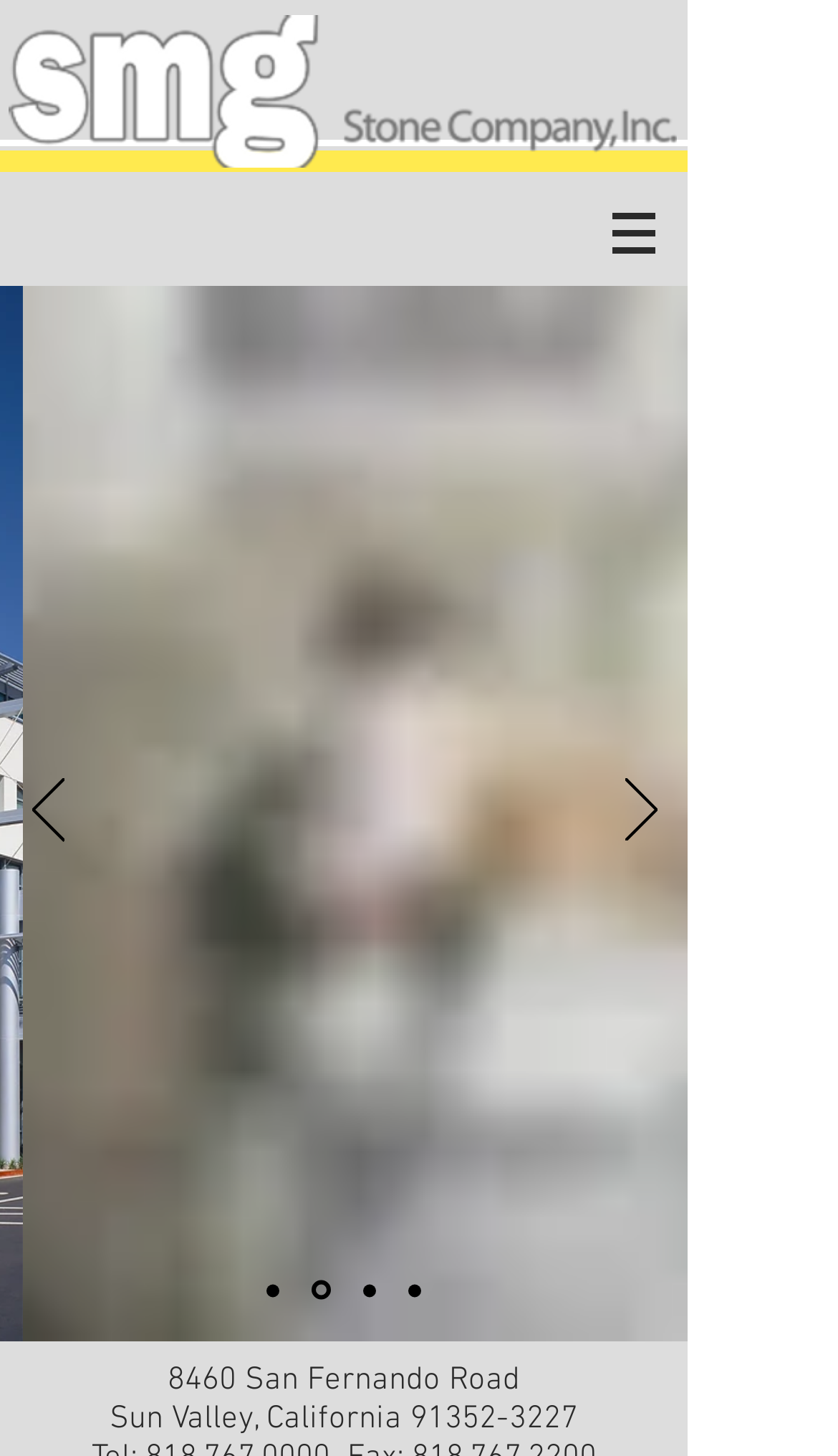Identify and provide the bounding box coordinates of the UI element described: "aria-label="Slide 1"". The coordinates should be formatted as [left, top, right, bottom], with each number being a float between 0 and 1.

[0.318, 0.879, 0.341, 0.892]